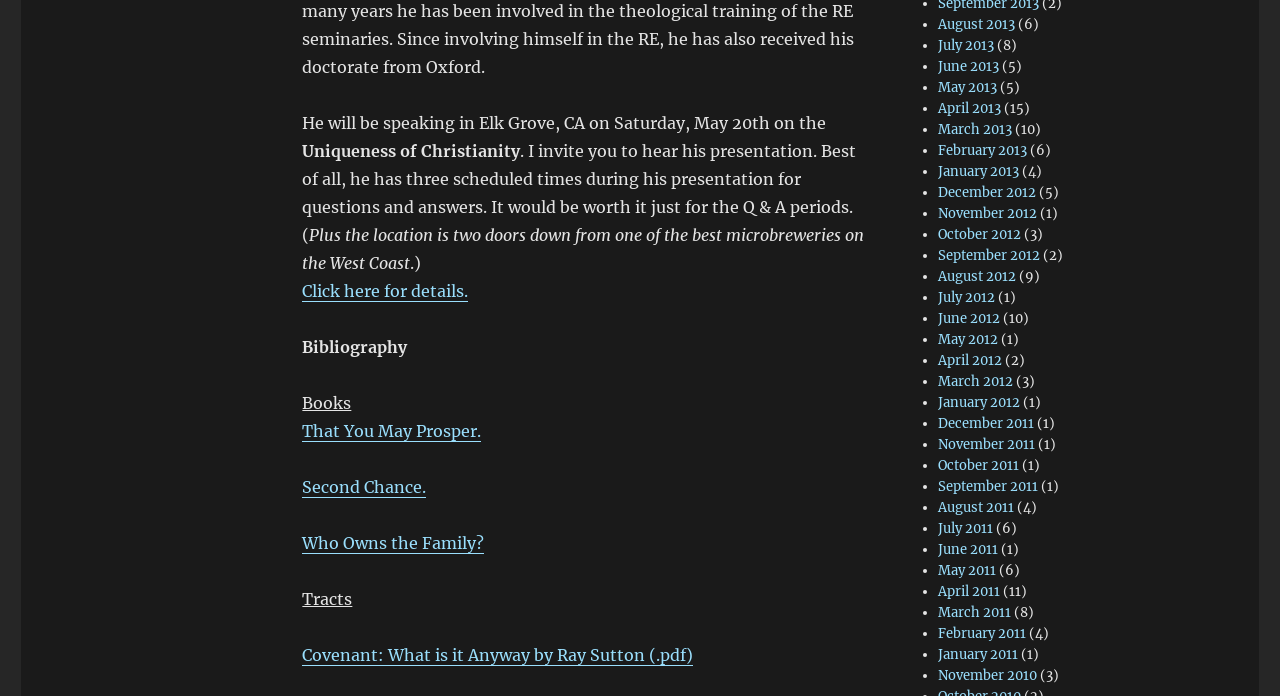Identify the coordinates of the bounding box for the element described below: "April 2012". Return the coordinates as four float numbers between 0 and 1: [left, top, right, bottom].

[0.733, 0.506, 0.783, 0.53]